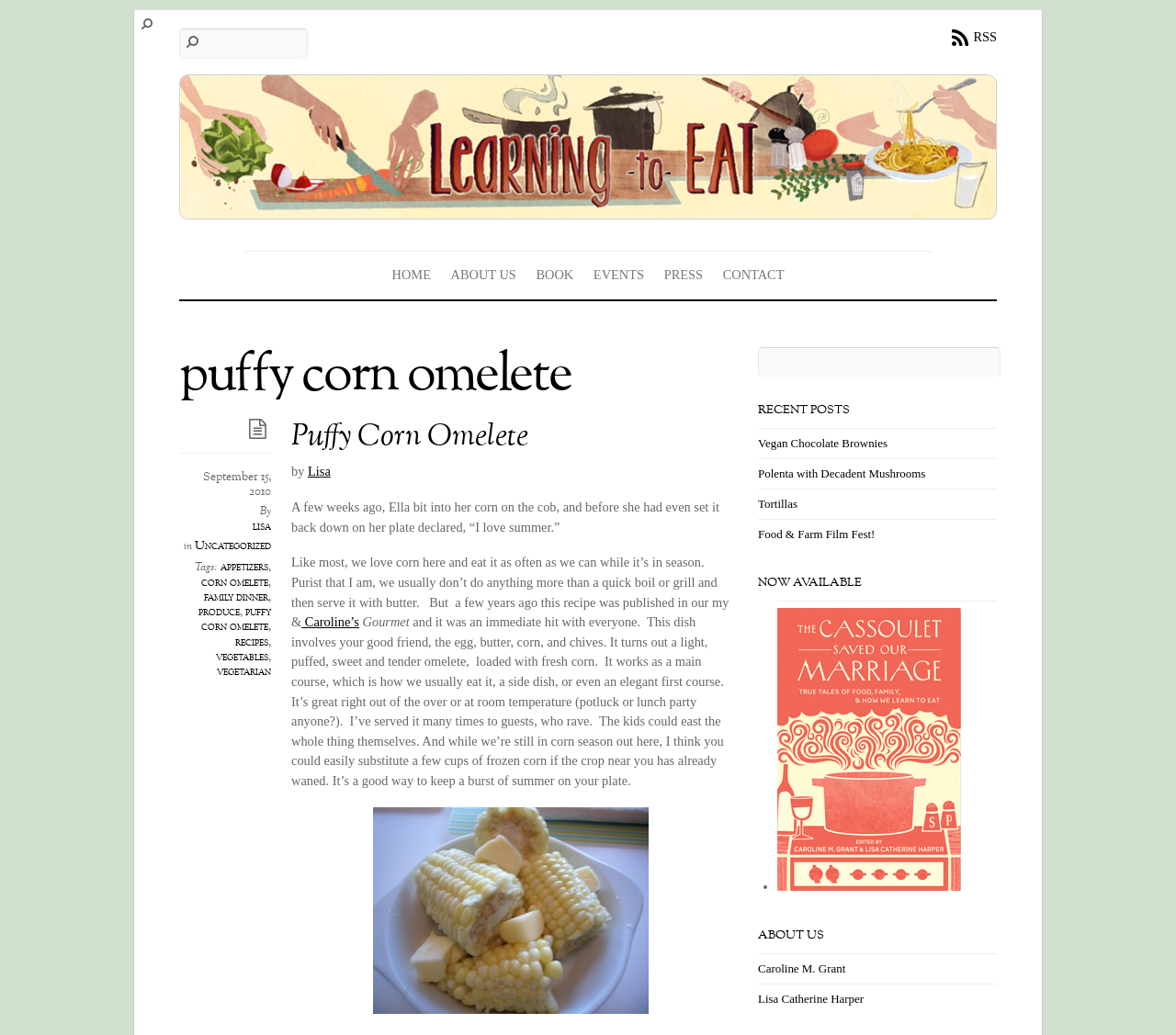Who wrote the post?
From the screenshot, provide a brief answer in one word or phrase.

Lisa